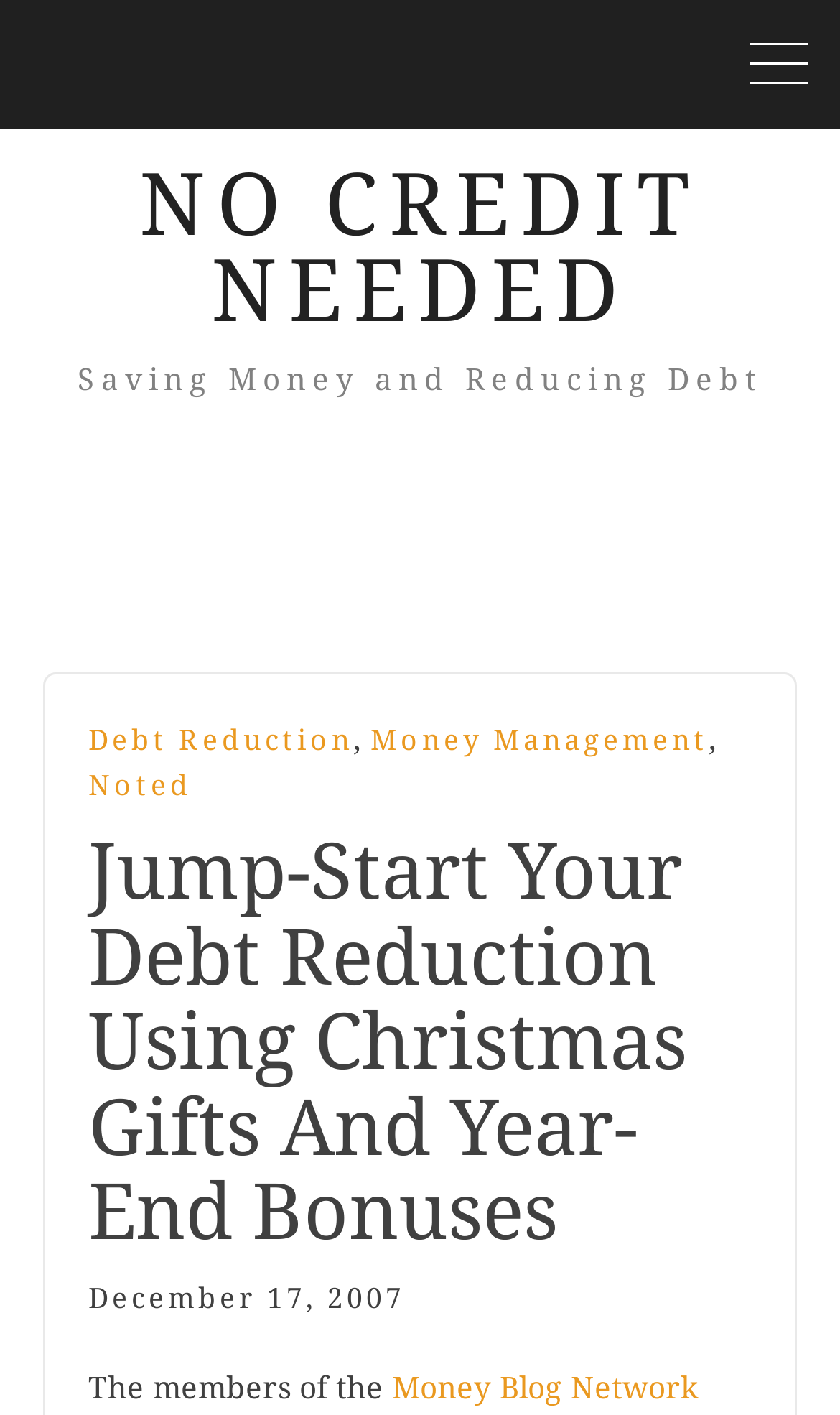Provide a one-word or short-phrase response to the question:
What is the date of the article?

December 17, 2007